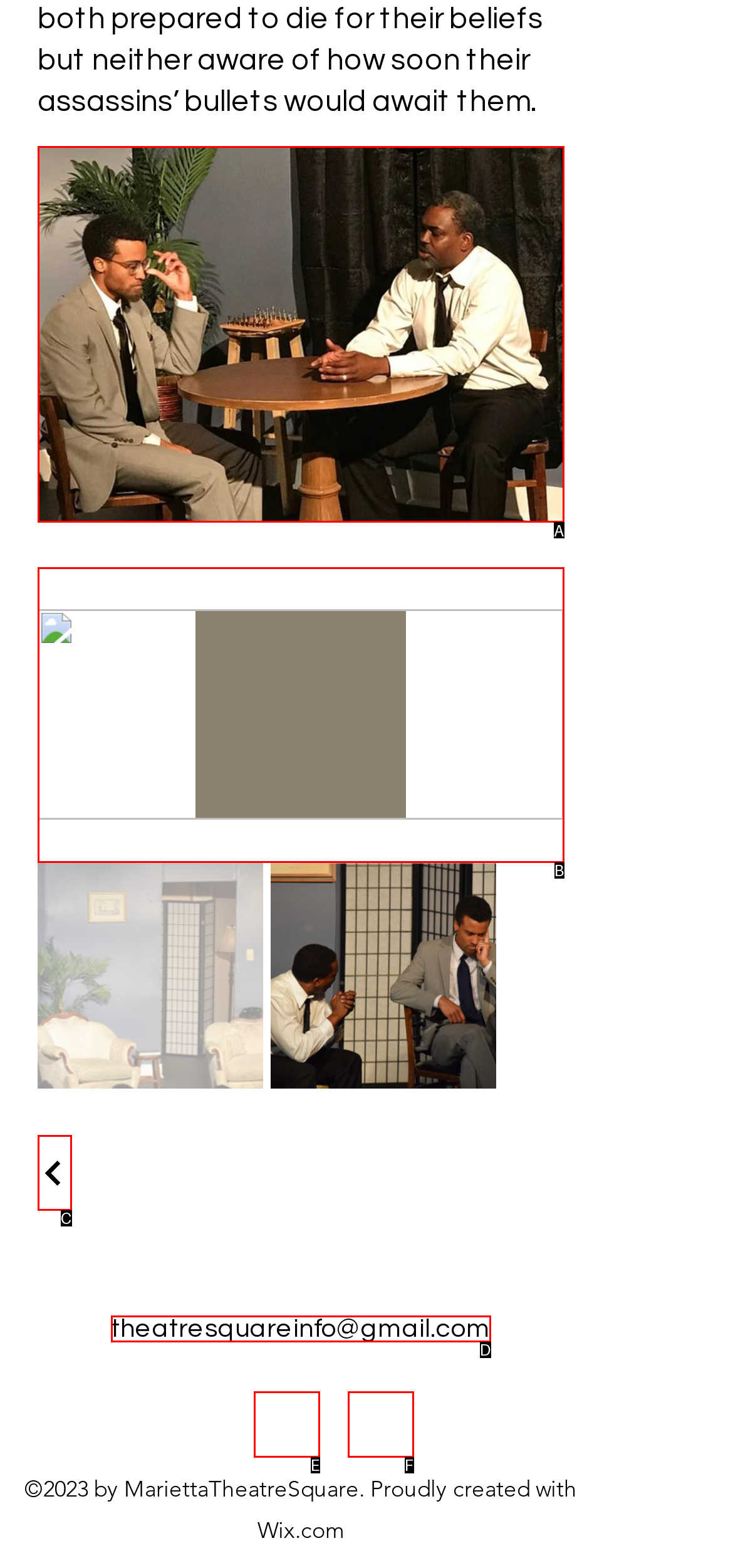From the provided choices, determine which option matches the description: aria-label="alt.text.label.Facebook". Respond with the letter of the correct choice directly.

E